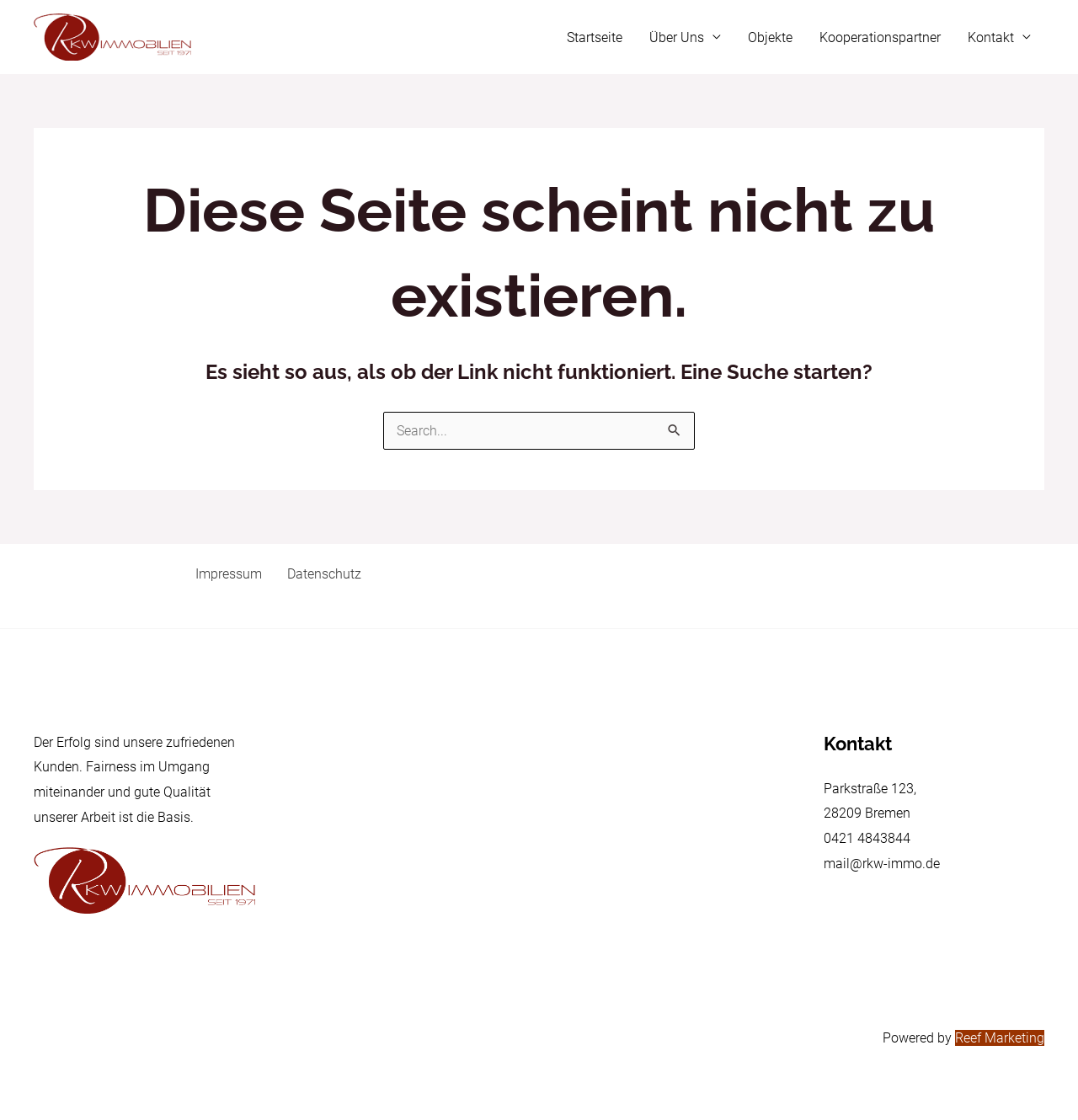What is the name of the company that powered the website?
Give a single word or phrase answer based on the content of the image.

Reef Marketing